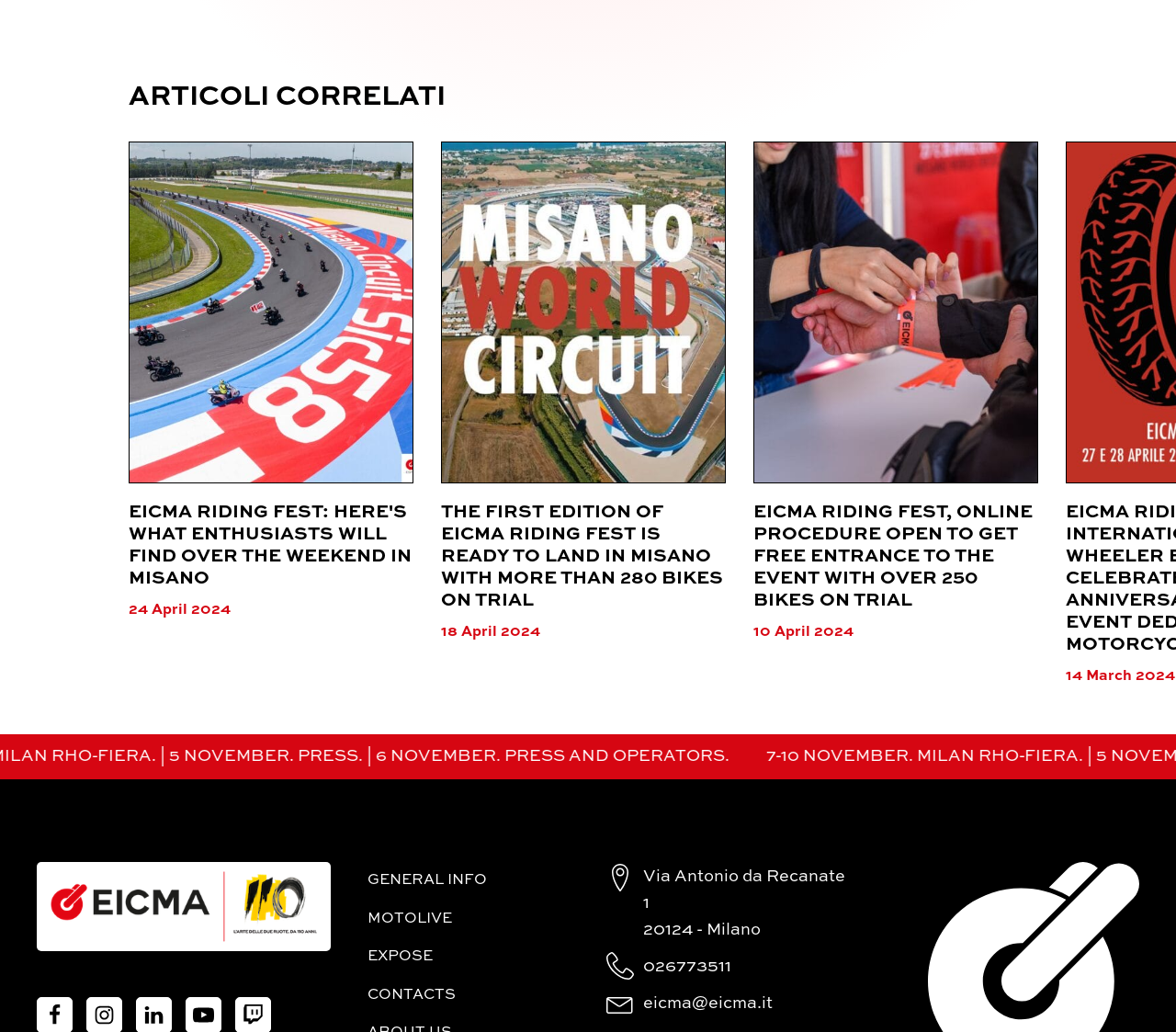Find the bounding box coordinates of the area to click in order to follow the instruction: "Get free entrance to the EICMA RIDING FEST event".

[0.641, 0.137, 0.883, 0.667]